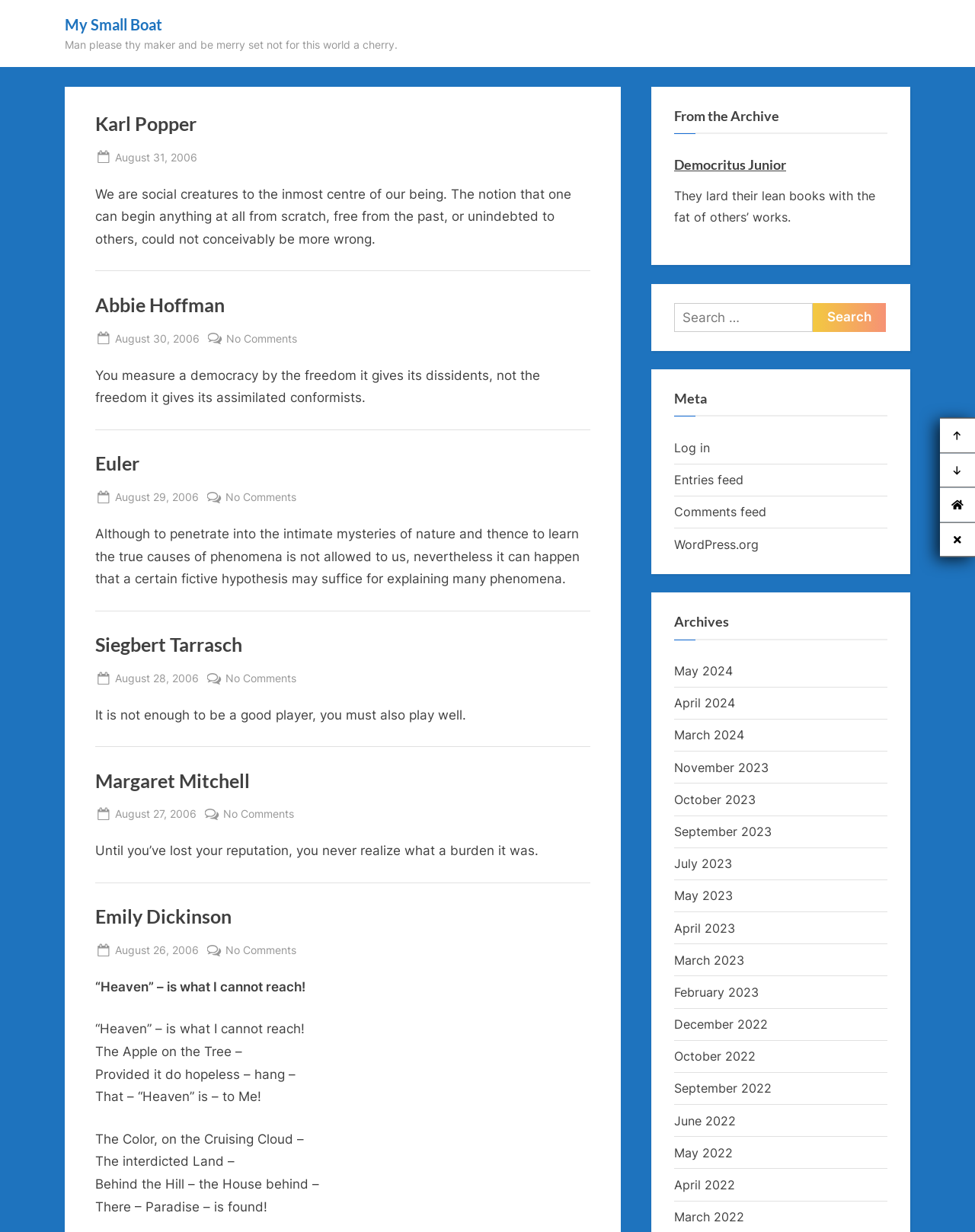Identify the bounding box for the UI element that is described as follows: "No Comments on Euler".

[0.232, 0.395, 0.304, 0.411]